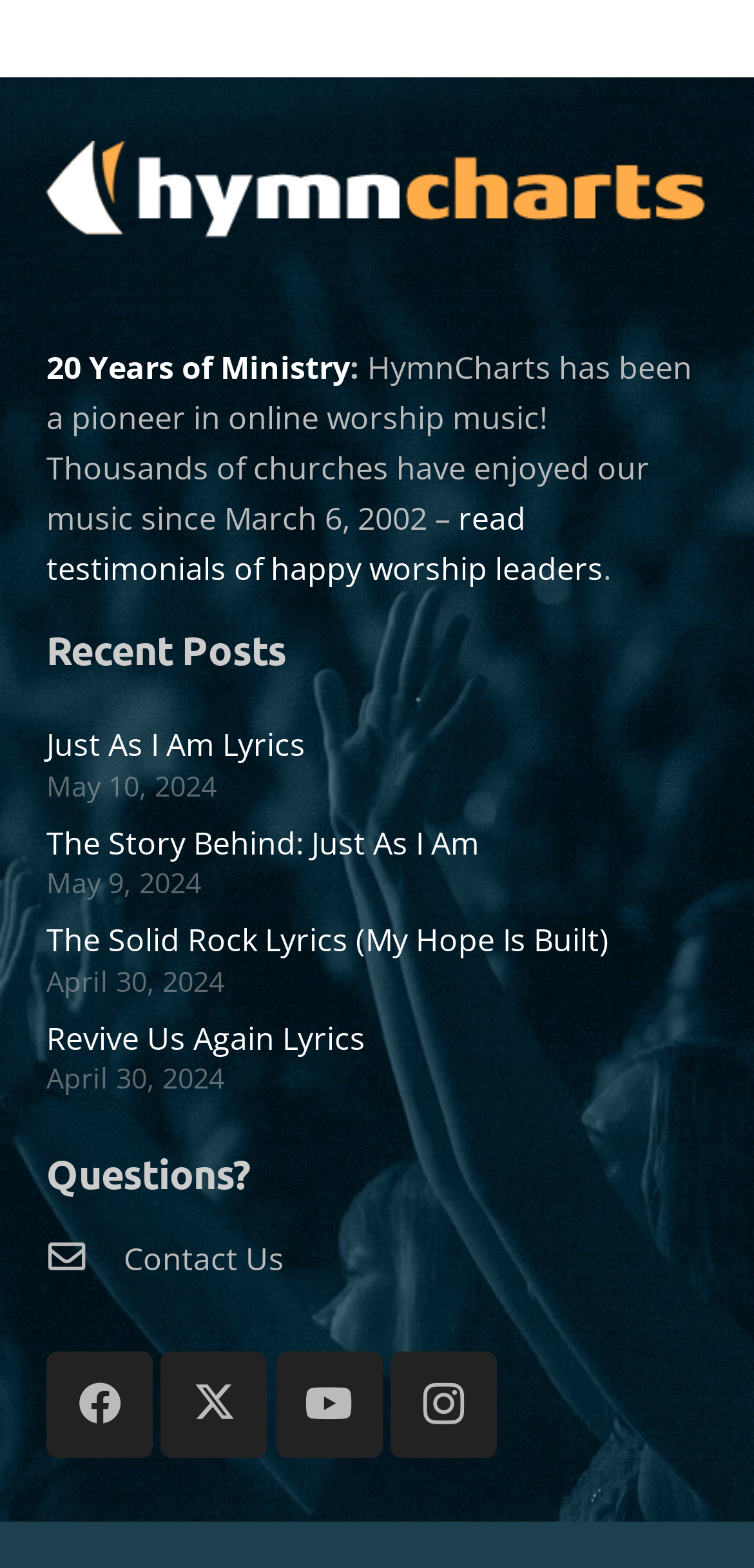Determine the bounding box coordinates for the area that should be clicked to carry out the following instruction: "visit Facebook page".

[0.062, 0.862, 0.203, 0.93]